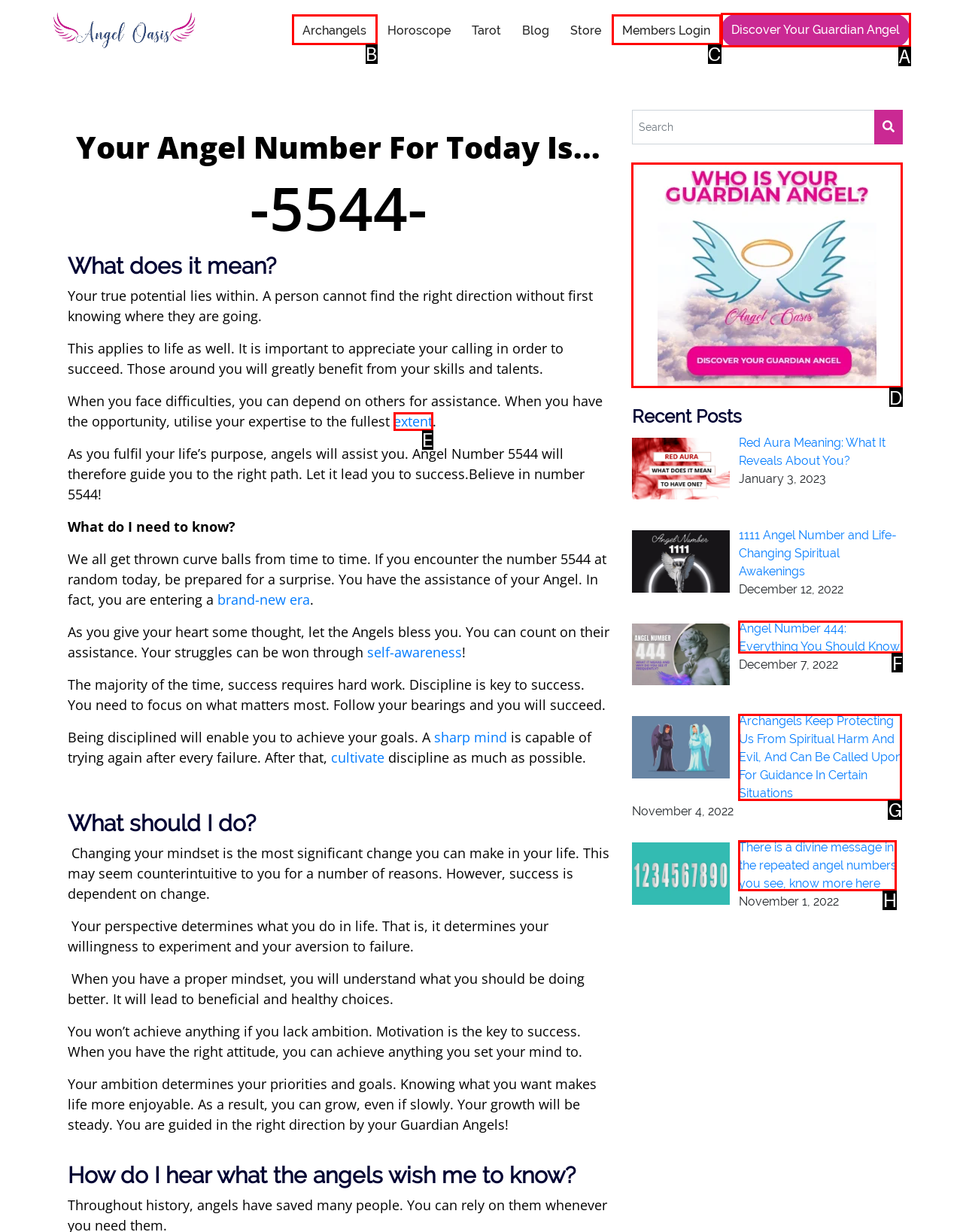Tell me which element should be clicked to achieve the following objective: Click the 'who is your guardian angel' link
Reply with the letter of the correct option from the displayed choices.

D